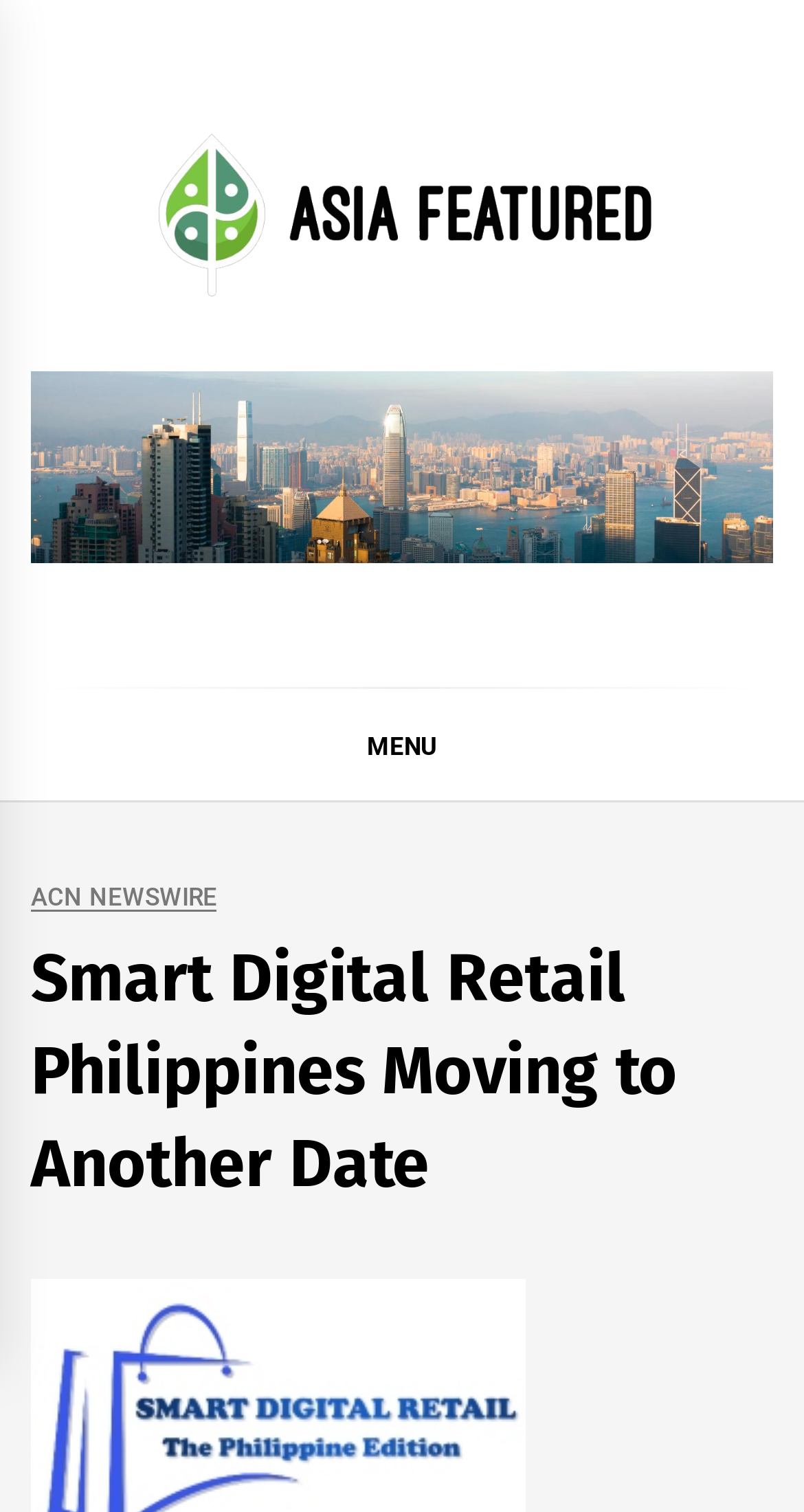Find the bounding box of the UI element described as follows: "parent_node: Asia Featured".

[0.141, 0.082, 0.859, 0.204]